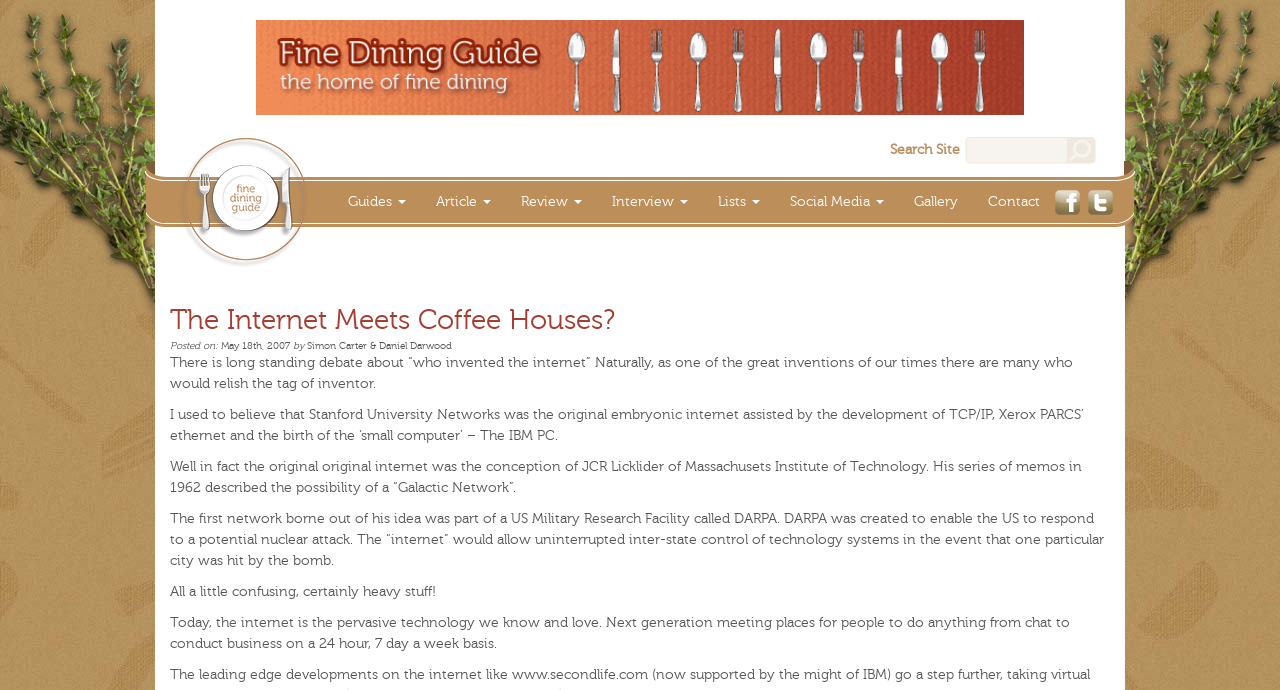Pinpoint the bounding box coordinates of the element to be clicked to execute the instruction: "Click on Contact".

[0.76, 0.257, 0.824, 0.329]